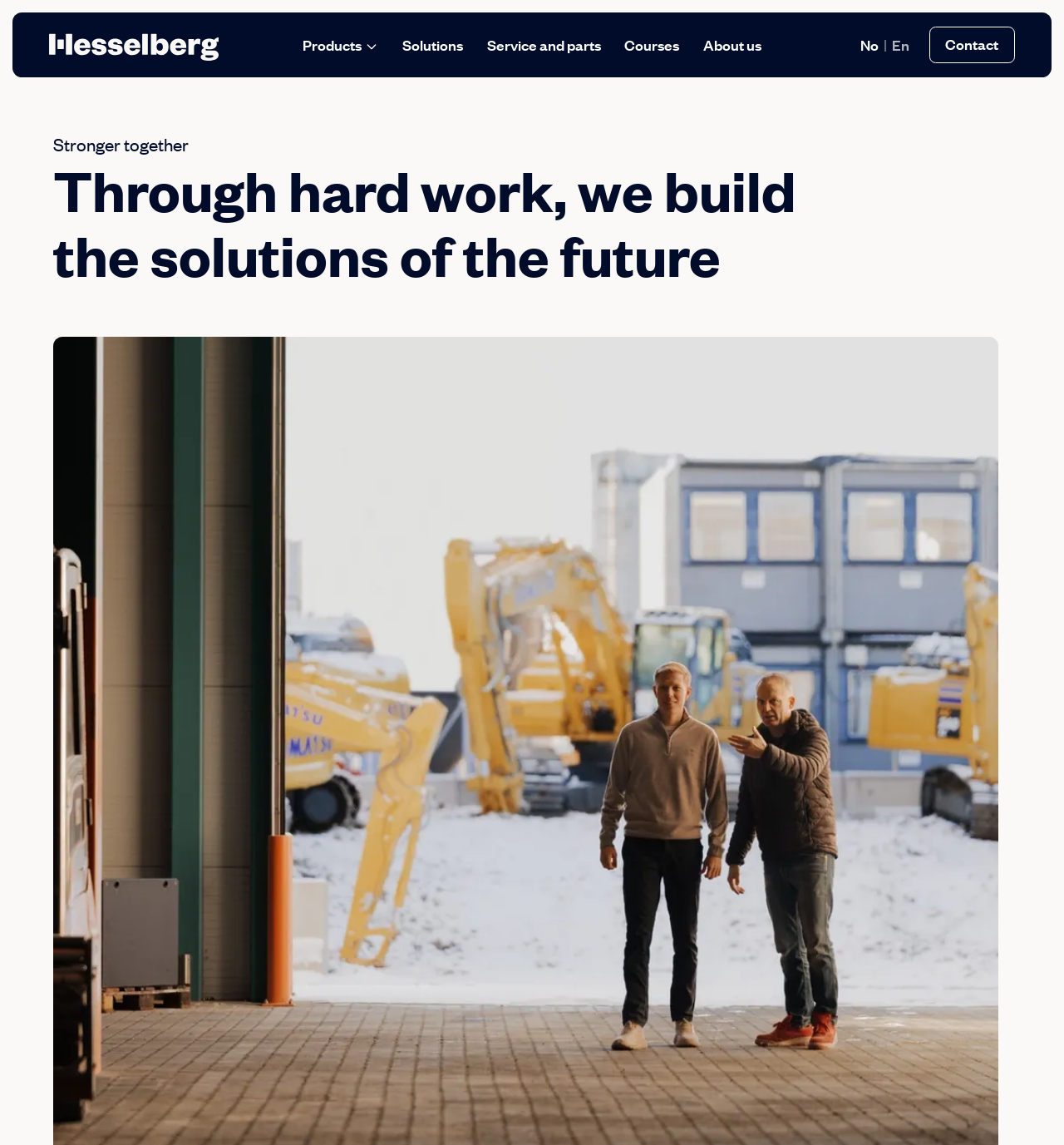Answer briefly with one word or phrase:
What is the main category of products?

Machines, Rental, Equipment